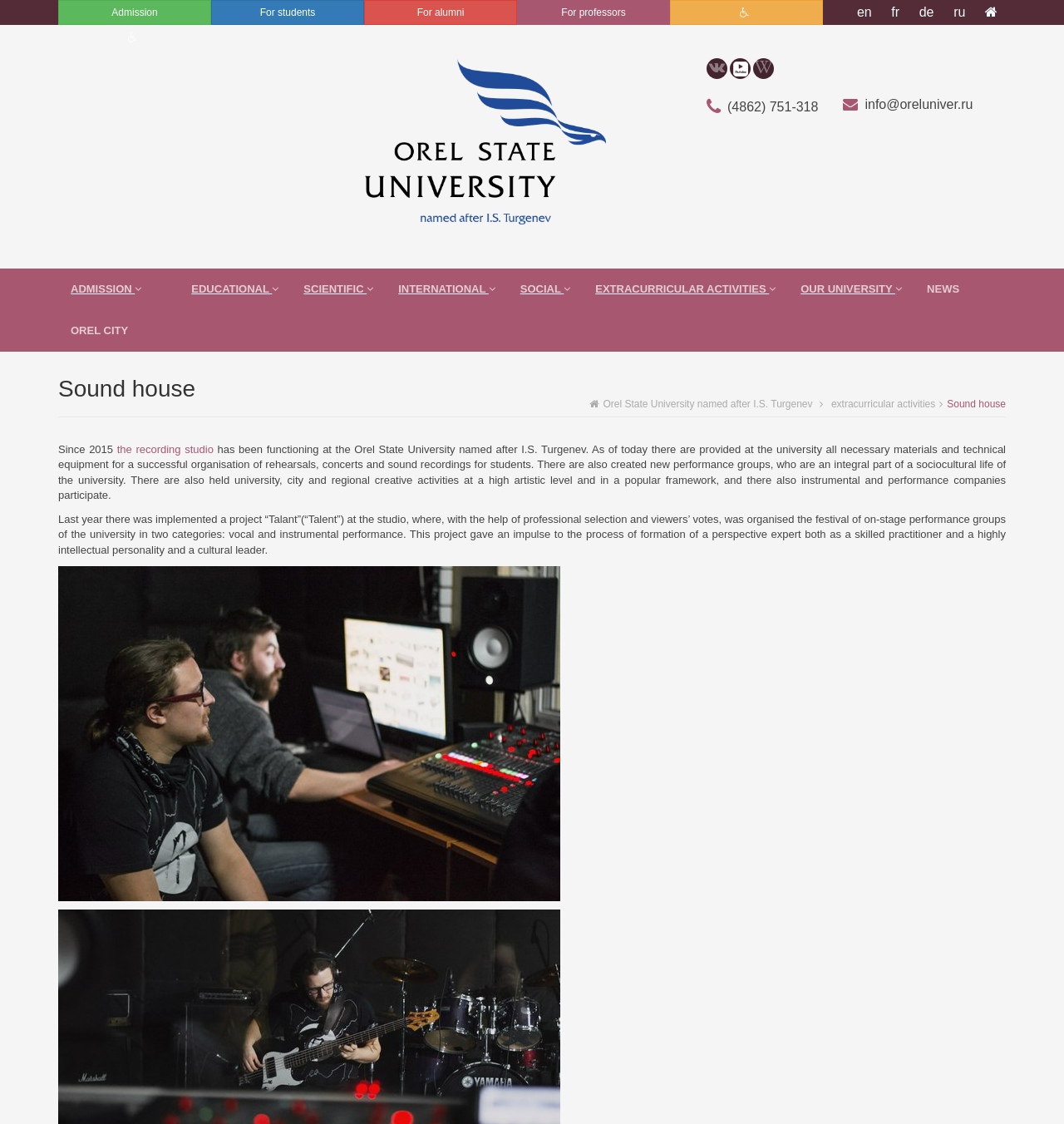How many categories were there in the 'Talant' project?
Carefully analyze the image and provide a thorough answer to the question.

The 'Talant' project, which was implemented at the studio, had two categories: vocal and instrumental performance, as mentioned in the text.